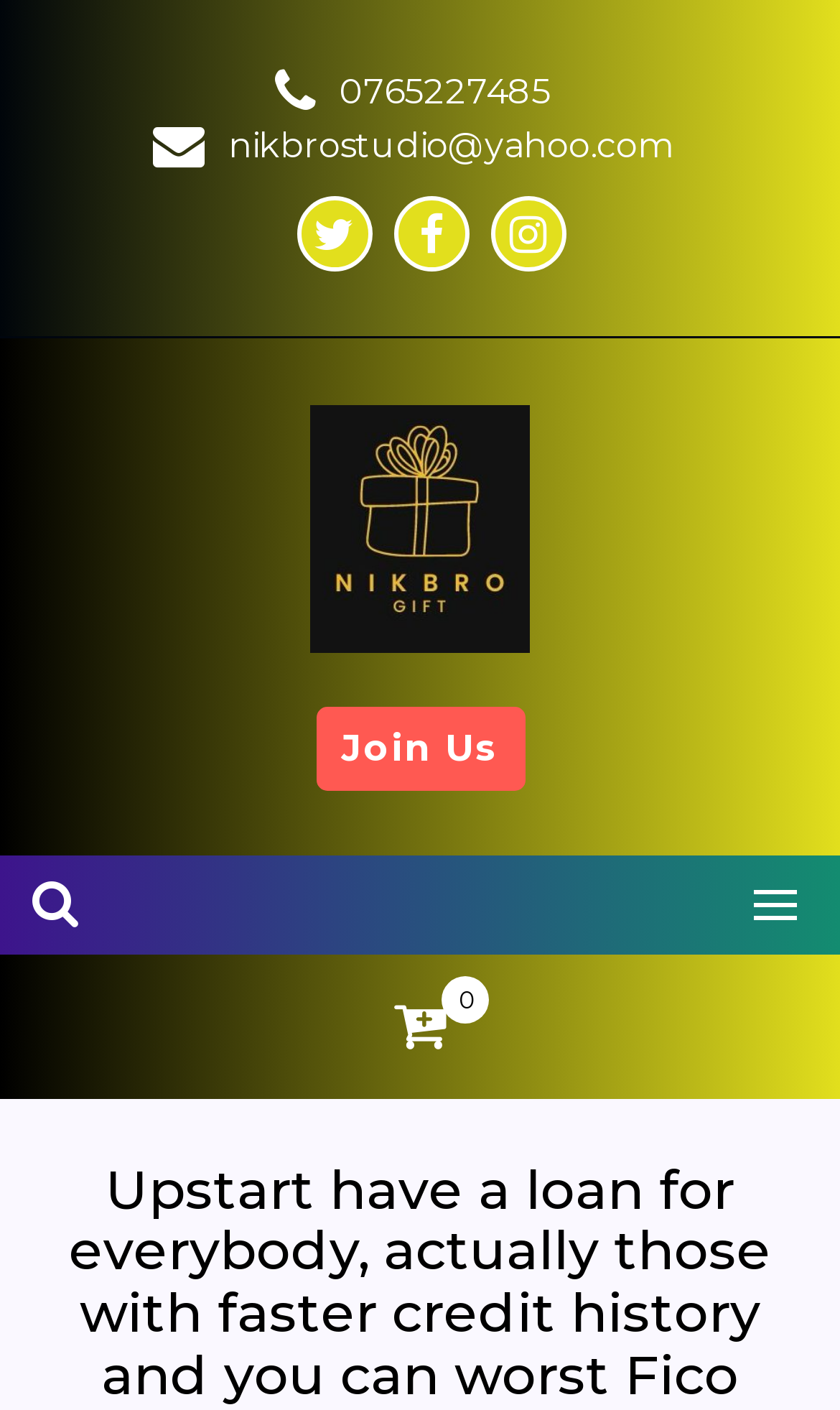Locate the UI element described by alt="nikbro gift shop" in the provided webpage screenshot. Return the bounding box coordinates in the format (top-left x, top-left y, bottom-right x, bottom-right y), ensuring all values are between 0 and 1.

[0.368, 0.428, 0.632, 0.472]